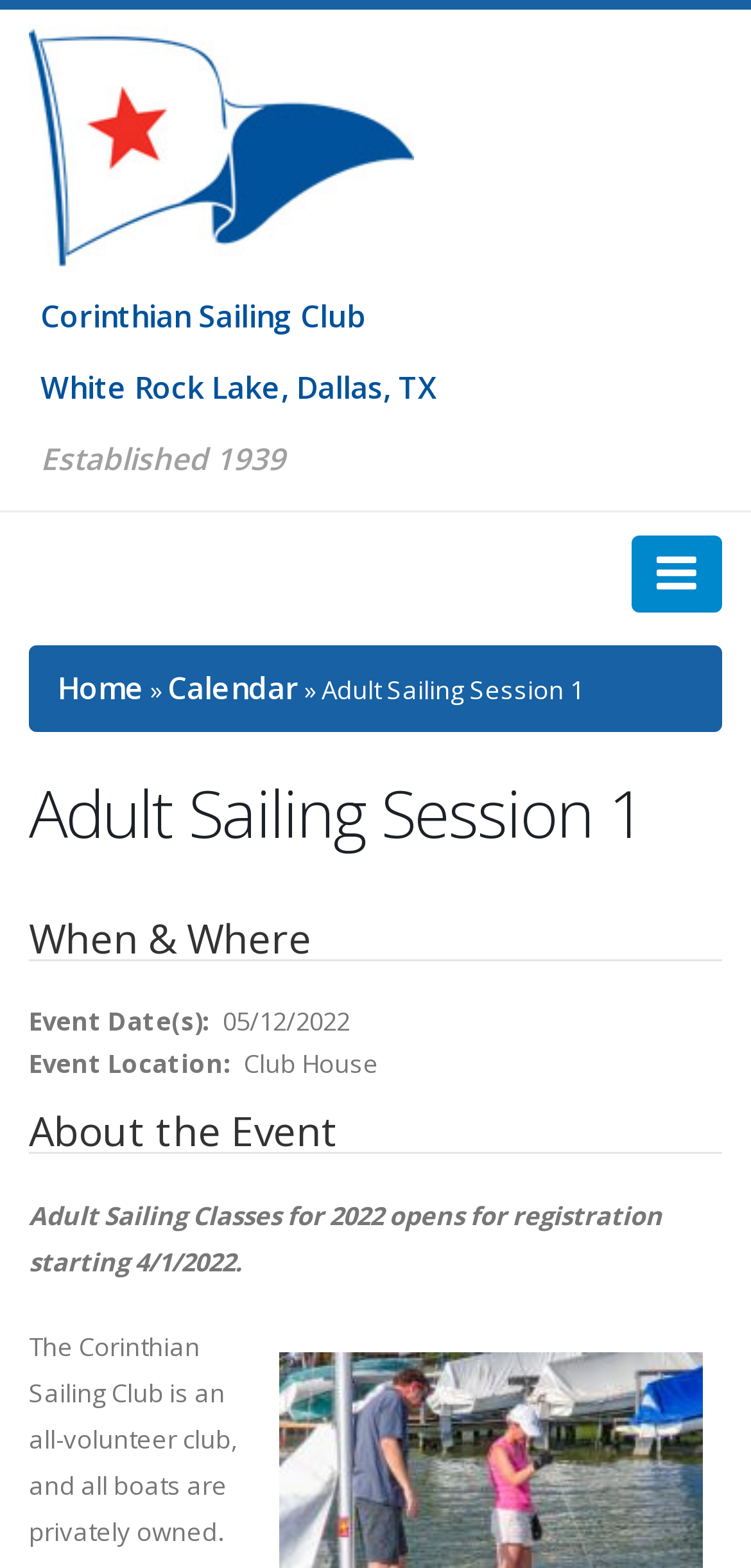Give a detailed account of the webpage, highlighting key information.

The webpage is about an "Adult Sailing Session 1" event at the Corinthian Sailing Club. At the top left, there is a "Skip to main content" link. Next to it, there is a "Home" link with a corresponding image. The club's name, "Corinthian Sailing Club", and its location, "White Rock Lake, Dallas, TX", are displayed prominently. Below that, the year the club was established, "1939", is mentioned.

On the right side, there is a button with an icon. Below the button, there is a breadcrumb navigation menu with links to "Home" and "Calendar". The current page, "Adult Sailing Session 1", is highlighted in the breadcrumb menu.

The main content of the page is divided into sections. The first section has a heading "Adult Sailing Session 1". Below that, there is a "When & Where" section that provides details about the event. It includes the event date, "05/12/2022", and the event location, "Club House". There is also a paragraph of text that mentions the registration details for the Adult Sailing Classes for 2022. Below that, there is an image with an alt text "Adult Sailing Class" and a button that controls a colorbox.